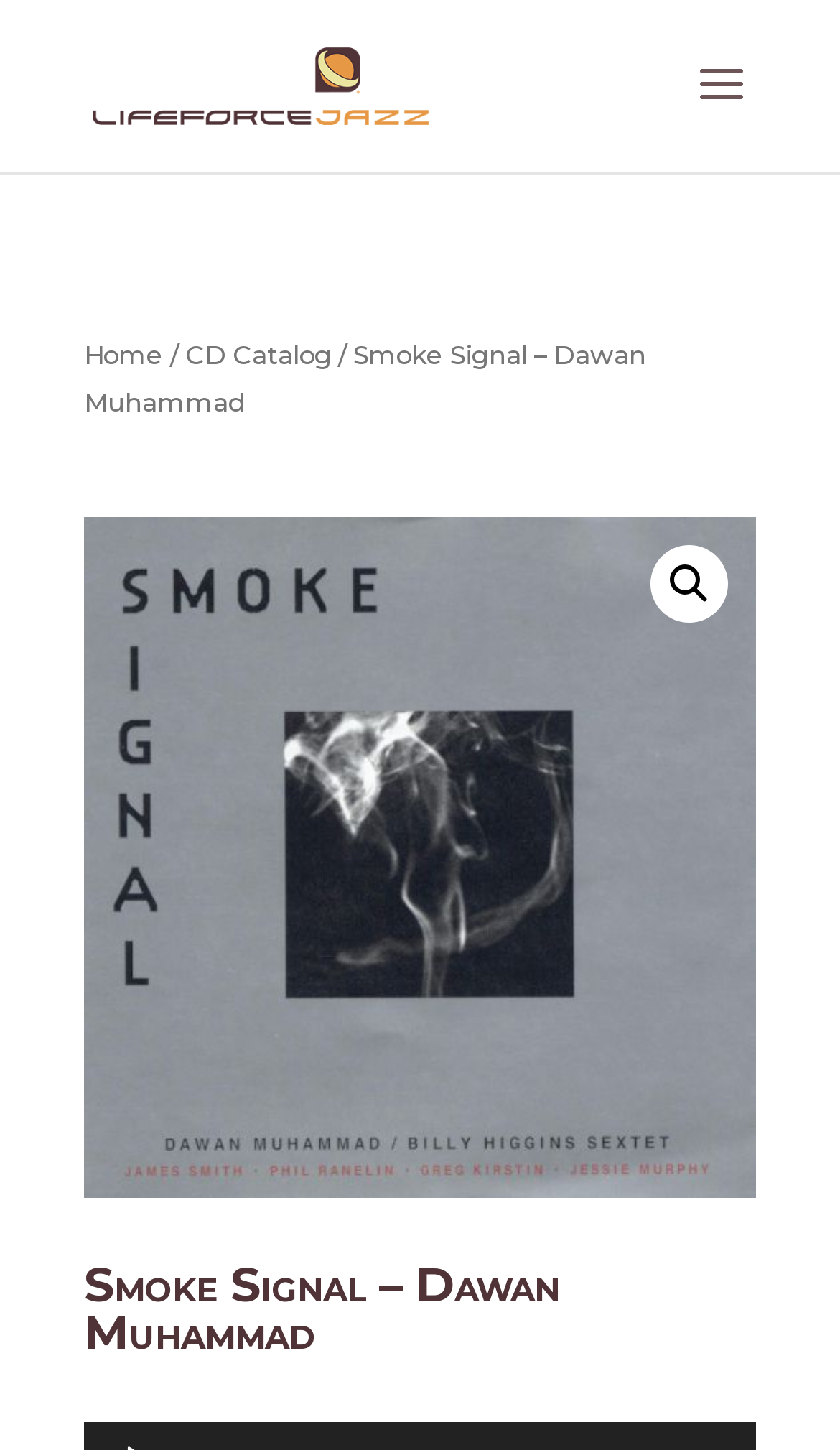What is the name of the artist?
Examine the image and provide an in-depth answer to the question.

From the main heading 'Smoke Signal – Dawan Muhammad', I can infer that 'Dawan Muhammad' is the name of the artist associated with the jazz album 'Smoke Signal'.